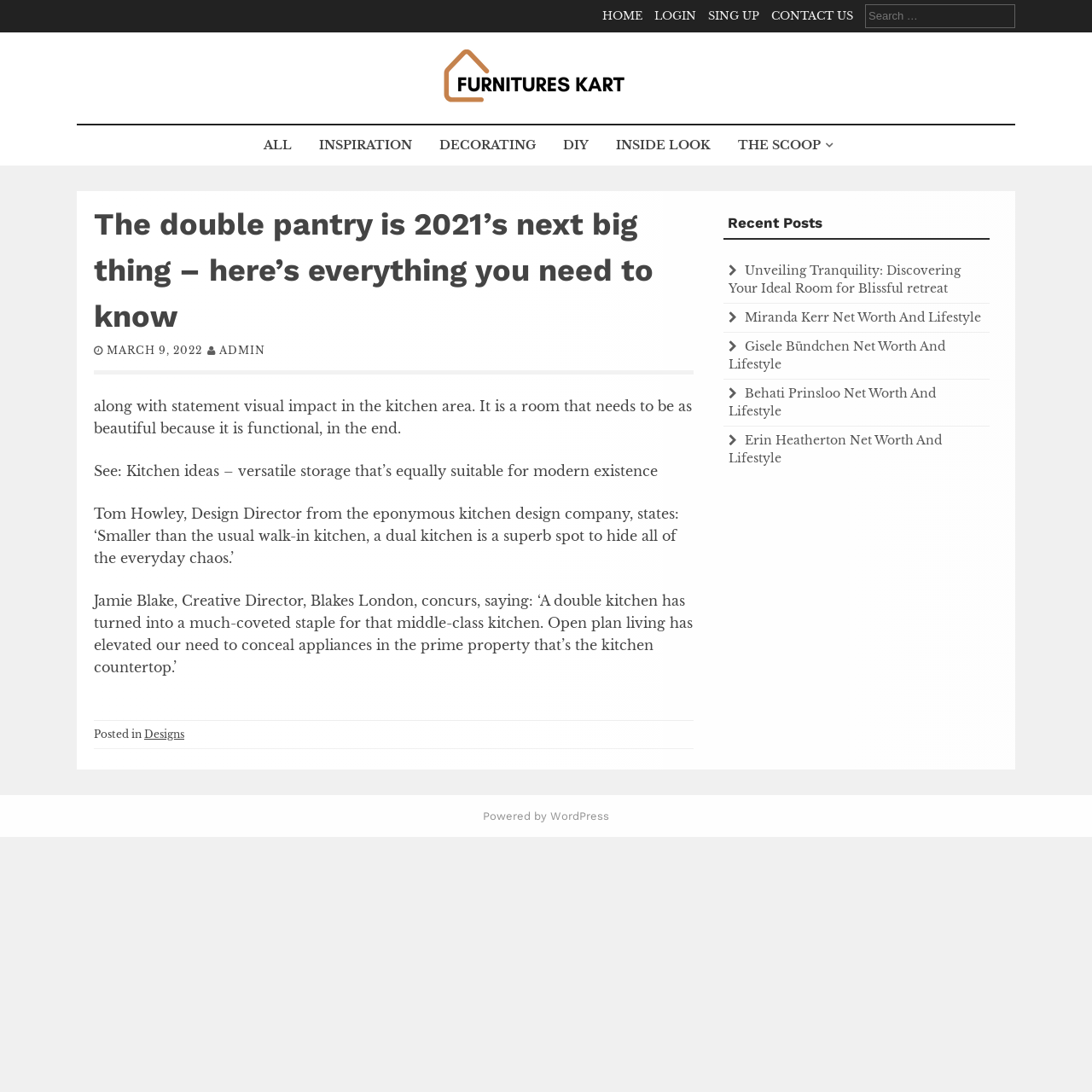Please identify the bounding box coordinates of the element's region that I should click in order to complete the following instruction: "Read more about farmhouse bedroom ideas". The bounding box coordinates consist of four float numbers between 0 and 1, i.e., [left, top, right, bottom].

None